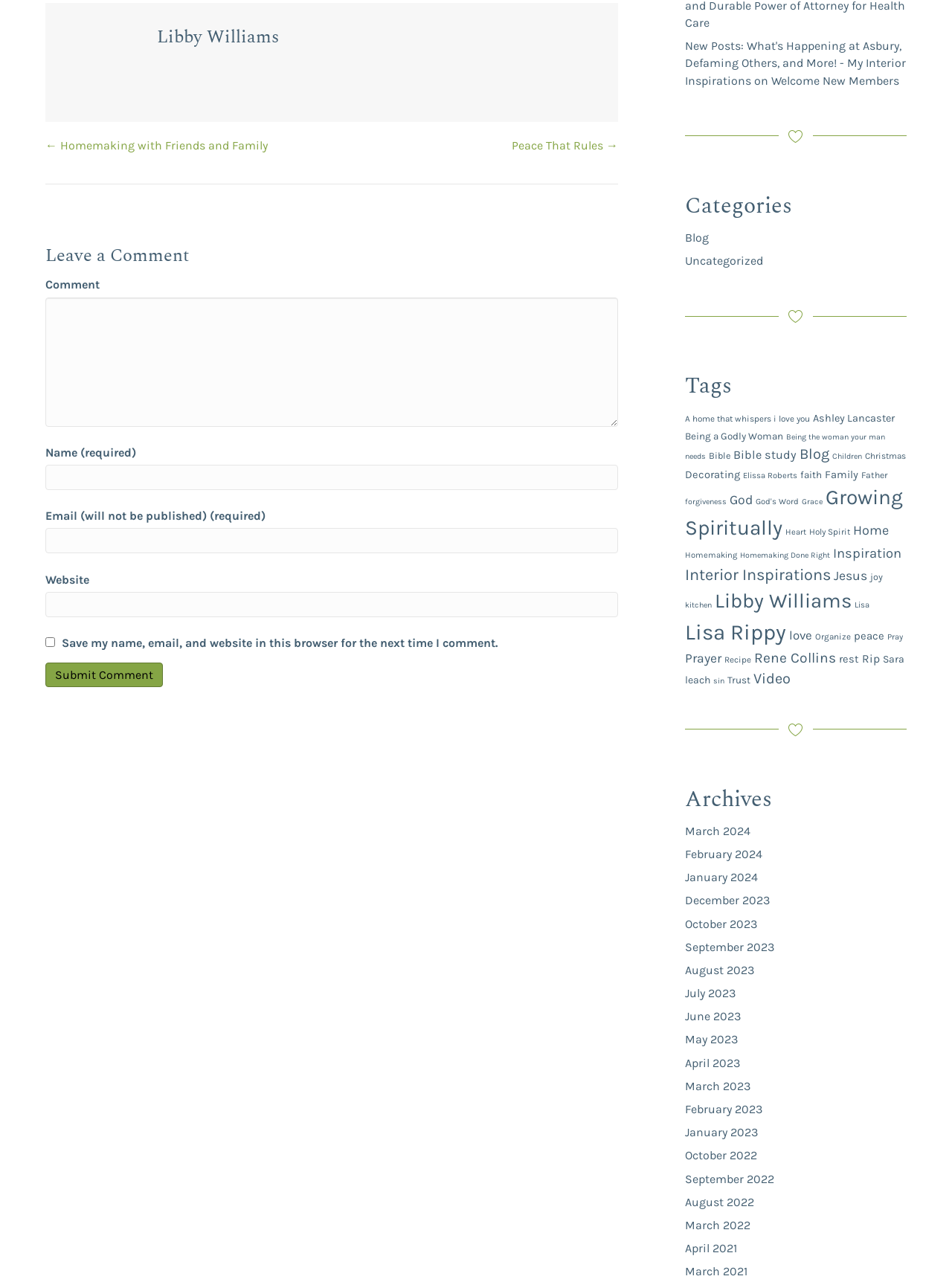What categories are available on this blog?
Please describe in detail the information shown in the image to answer the question.

The layout table with the heading 'Categories' contains links to different categories such as 'Blog', 'Uncategorized', etc. which suggests that these are the categories available on this blog.